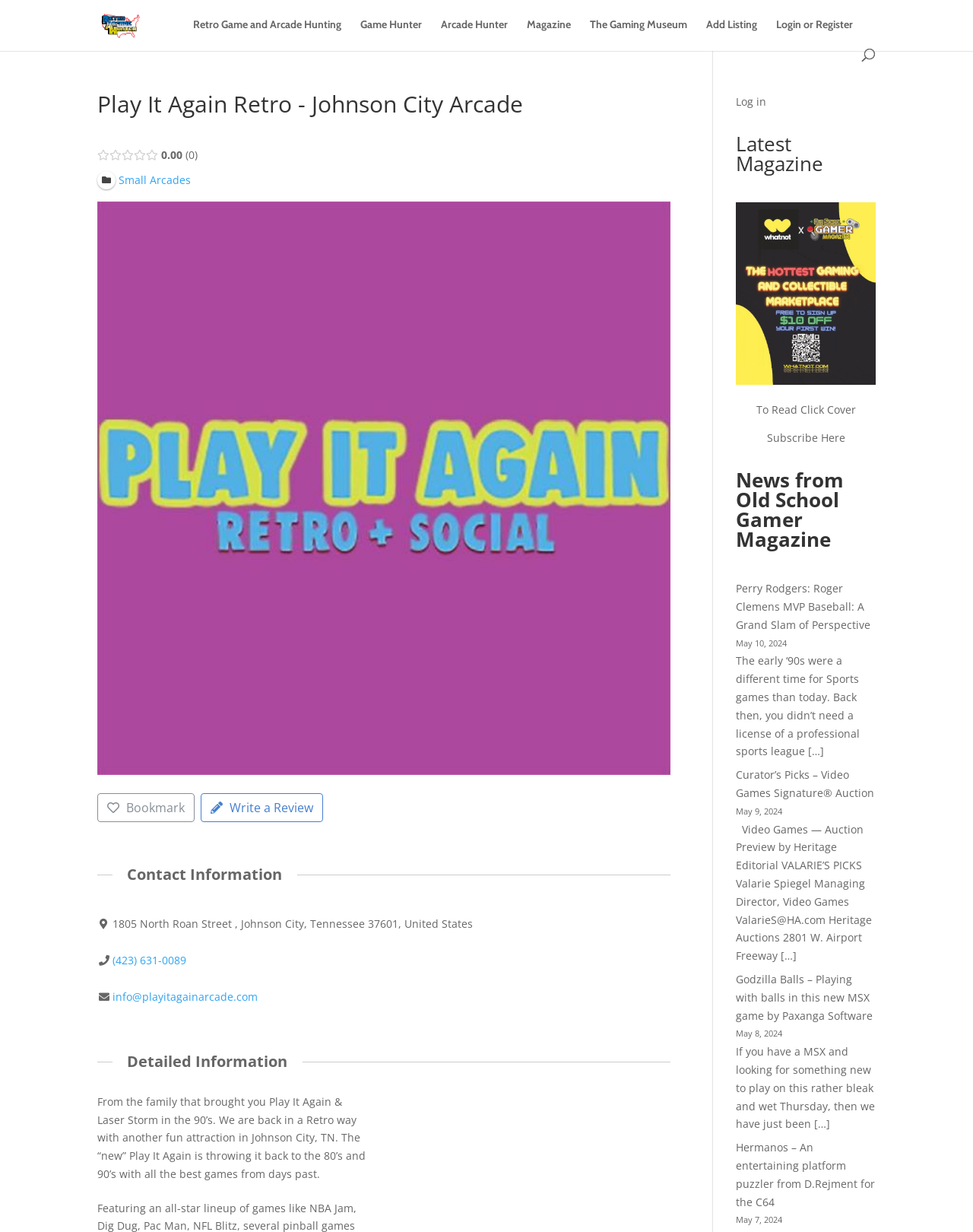Show the bounding box coordinates for the element that needs to be clicked to execute the following instruction: "Bookmark this page". Provide the coordinates in the form of four float numbers between 0 and 1, i.e., [left, top, right, bottom].

[0.1, 0.644, 0.2, 0.667]